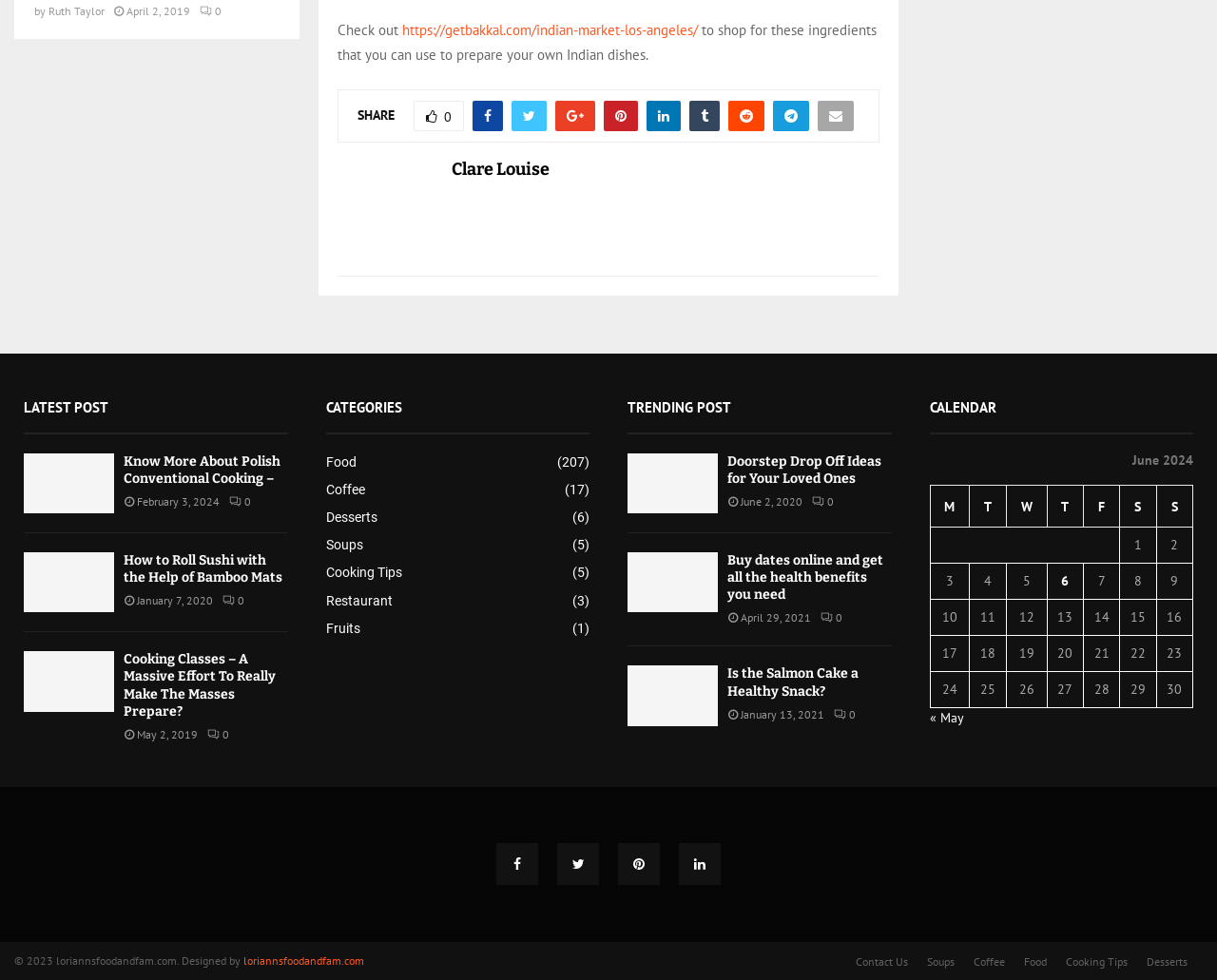Please determine the bounding box coordinates for the element that should be clicked to follow these instructions: "View the 'LATEST POST'".

[0.02, 0.406, 0.236, 0.441]